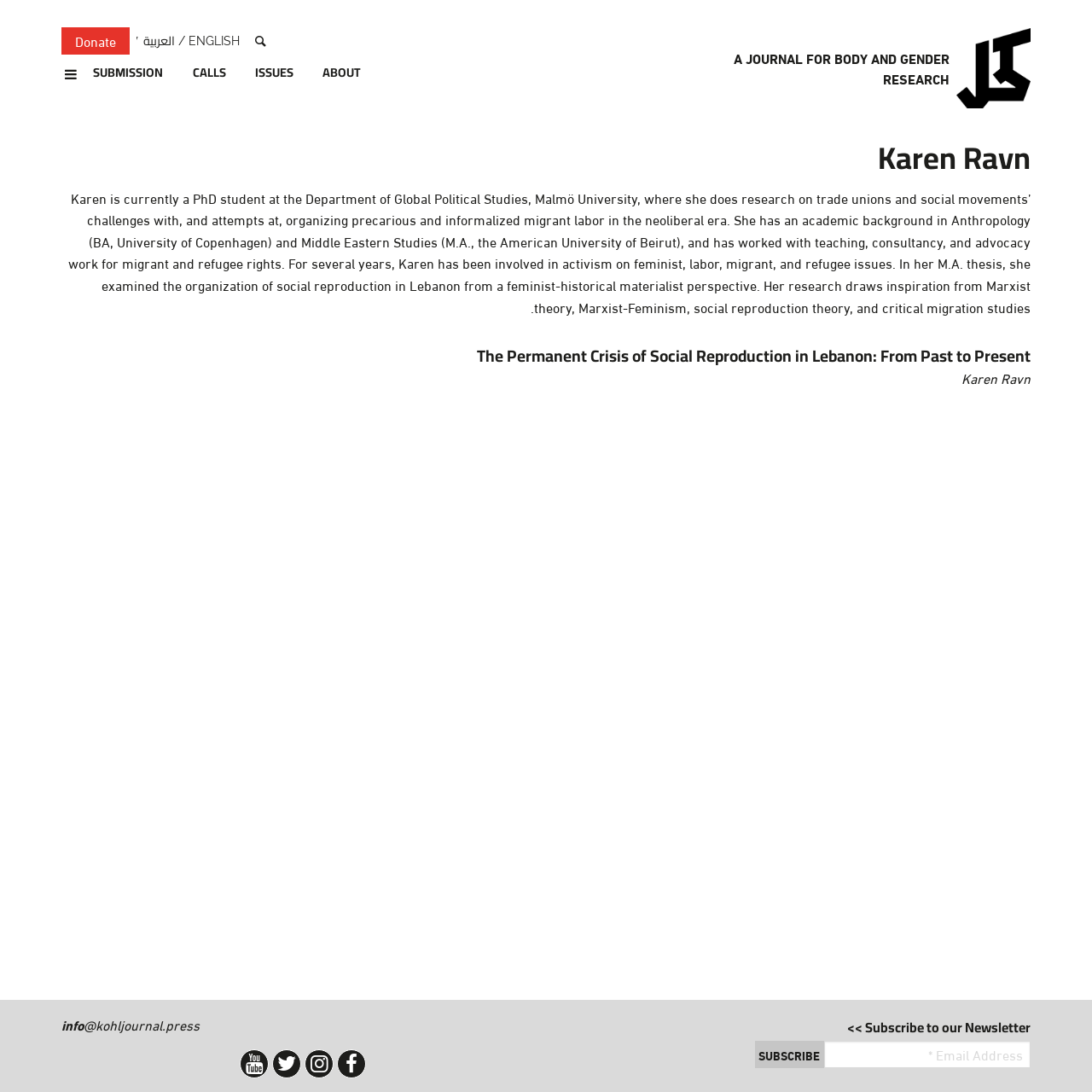Answer this question in one word or a short phrase: What social media platforms are linked from the webpage?

Facebook, Instagram, Twitter, YouTube